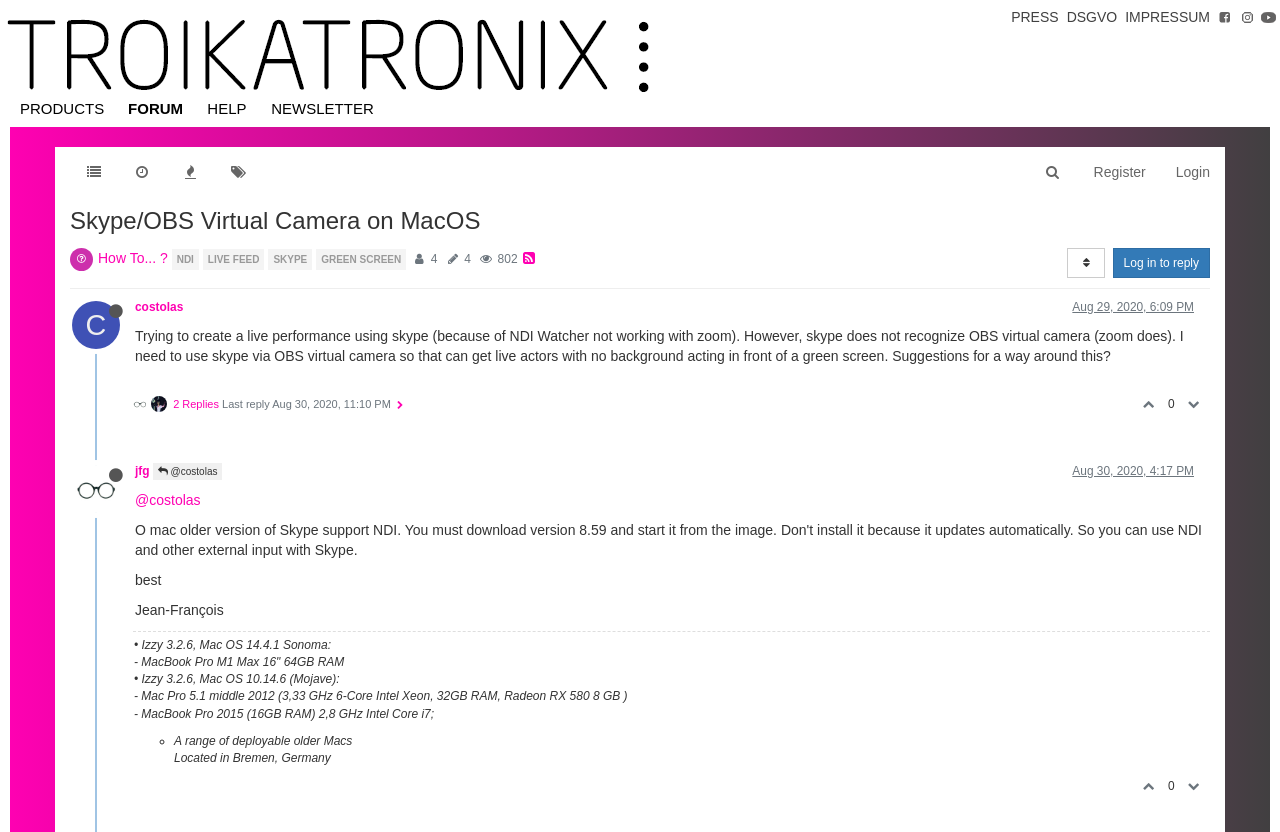Find the bounding box of the UI element described as follows: "Log in to reply".

[0.869, 0.298, 0.945, 0.334]